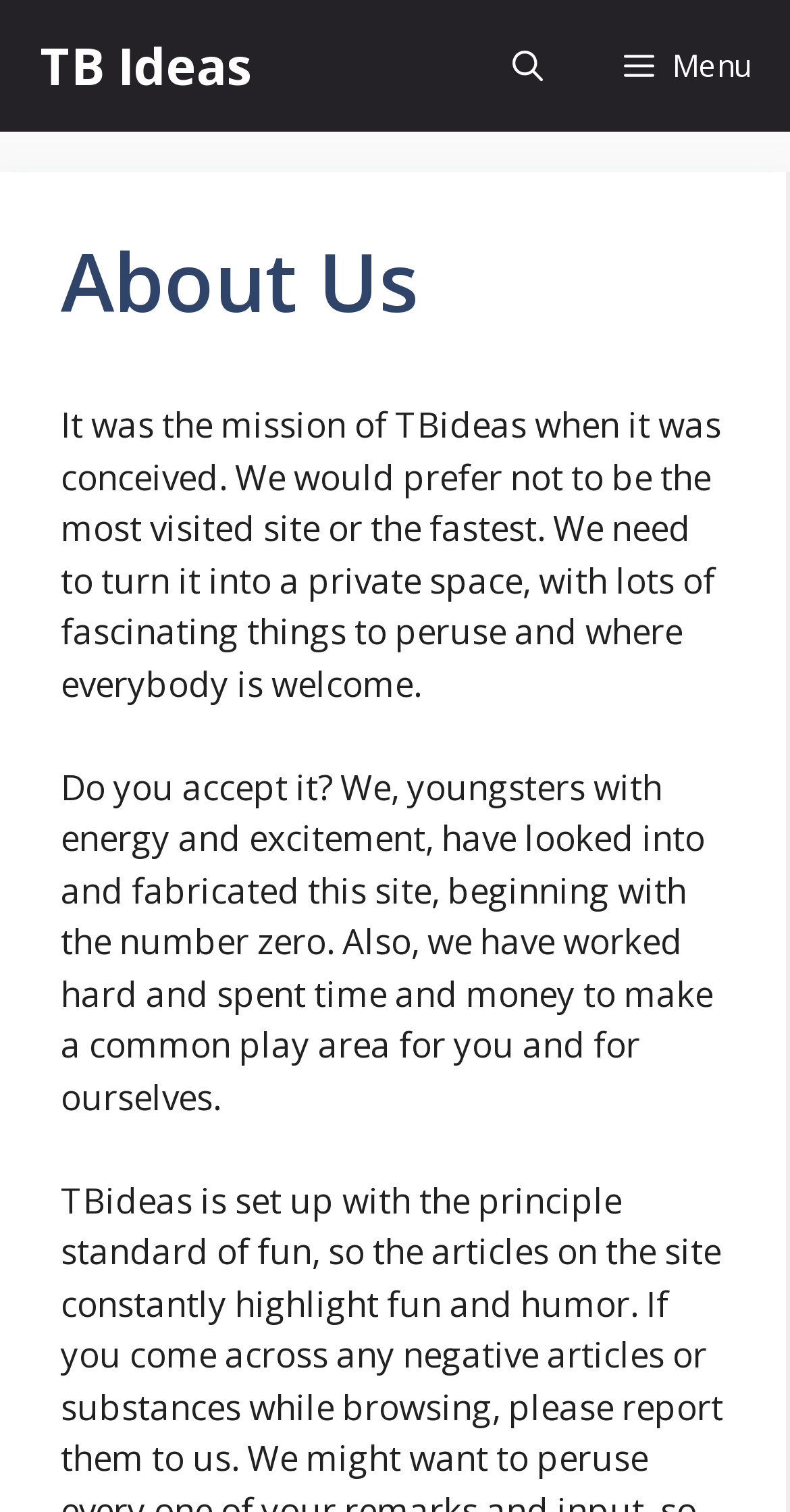From the element description: "aria-label="Open Search Bar"", extract the bounding box coordinates of the UI element. The coordinates should be expressed as four float numbers between 0 and 1, in the order [left, top, right, bottom].

[0.597, 0.0, 0.738, 0.087]